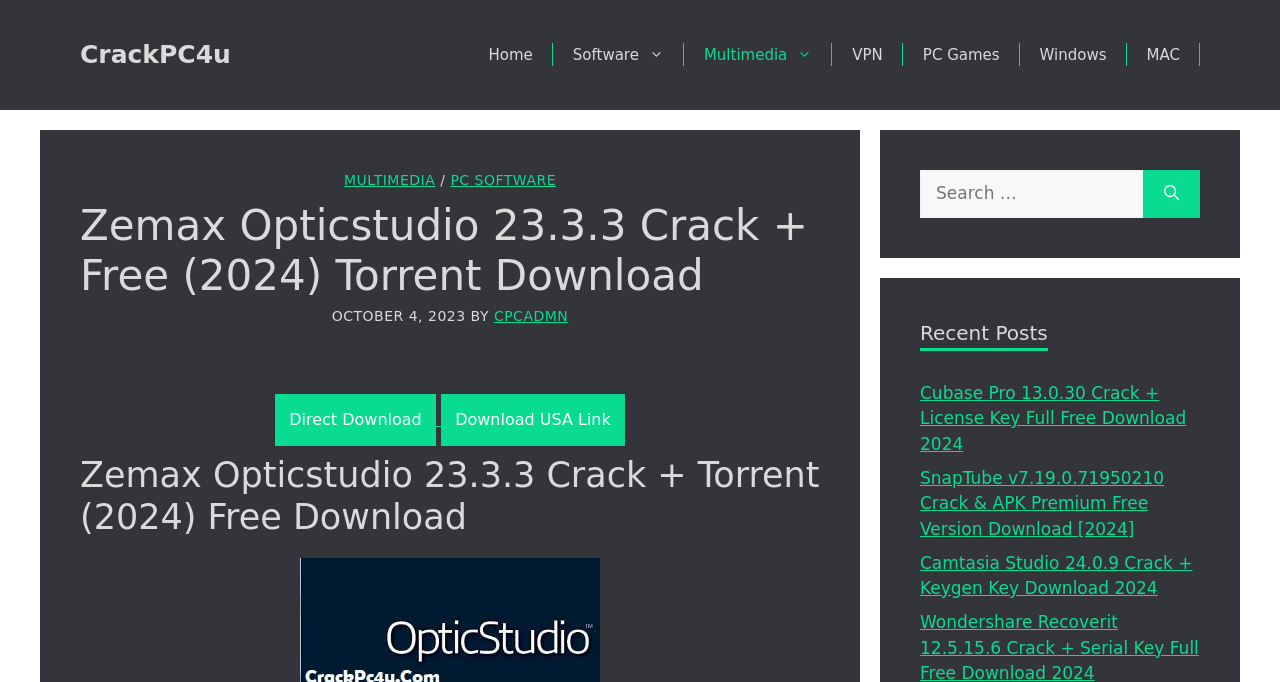What is the search box placeholder text?
Using the image, elaborate on the answer with as much detail as possible.

I found the search box placeholder text by looking at the search box element in the complementary section, which has the static text 'Search for:'.